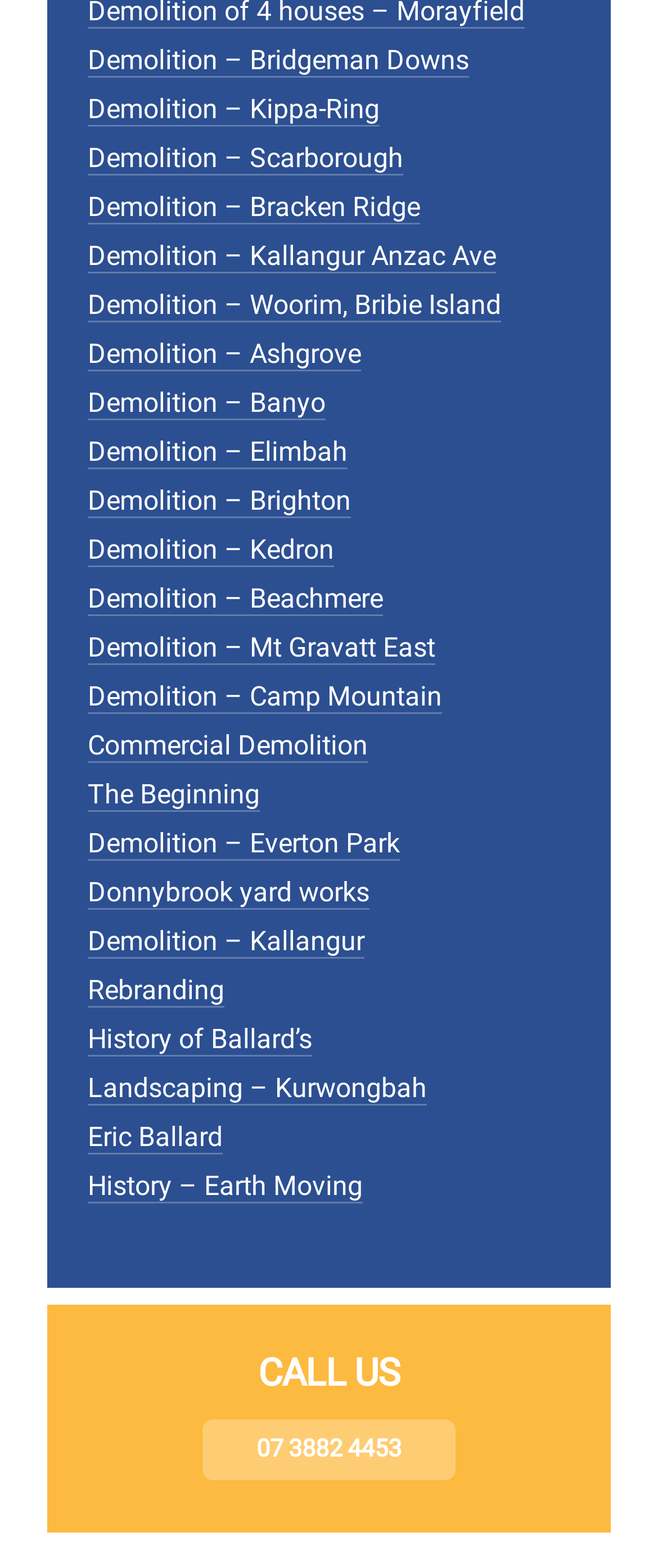What is the last link on the webpage?
Please answer the question with a single word or phrase, referencing the image.

History – Earth Moving